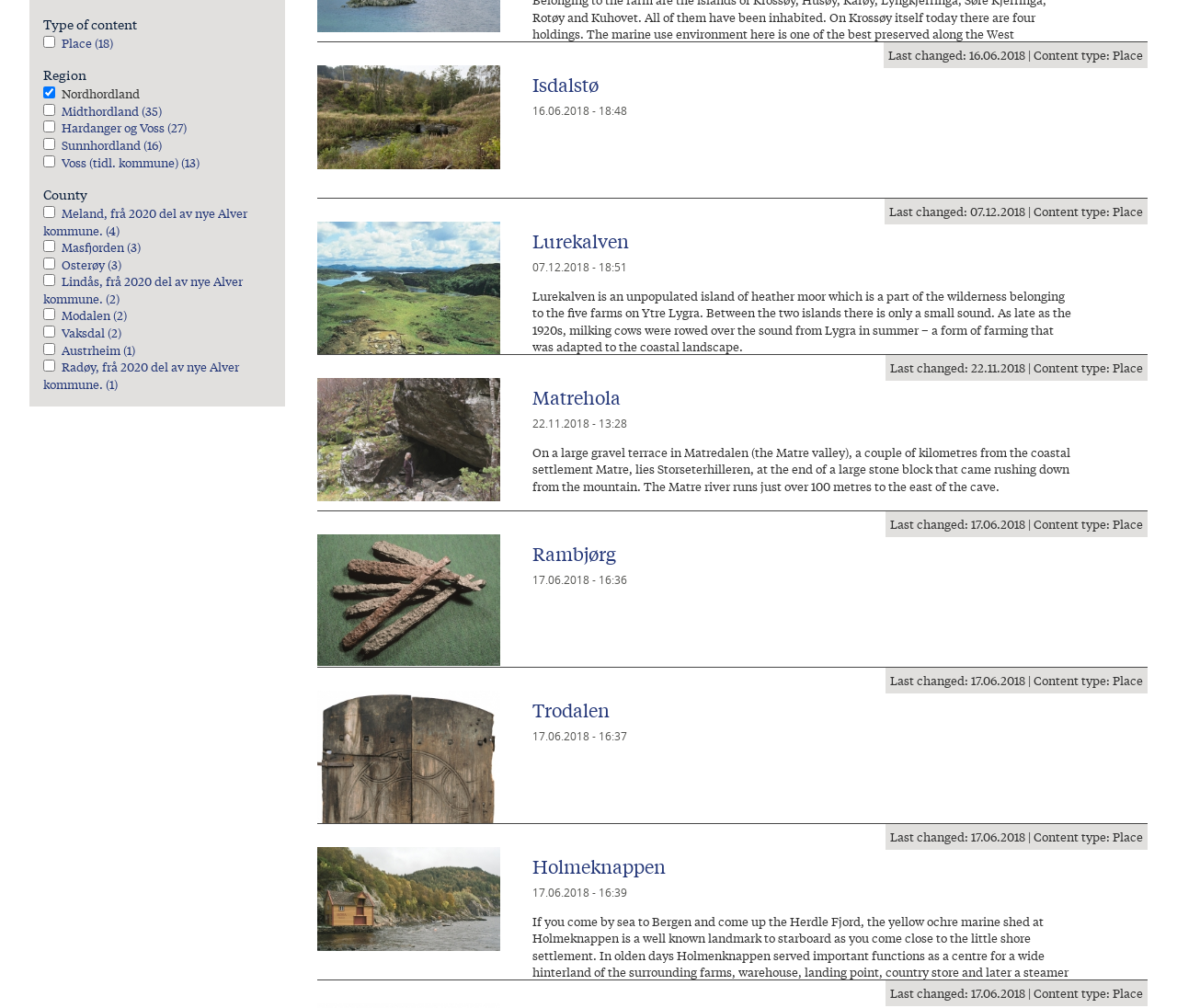Determine the bounding box for the UI element described here: "home".

None